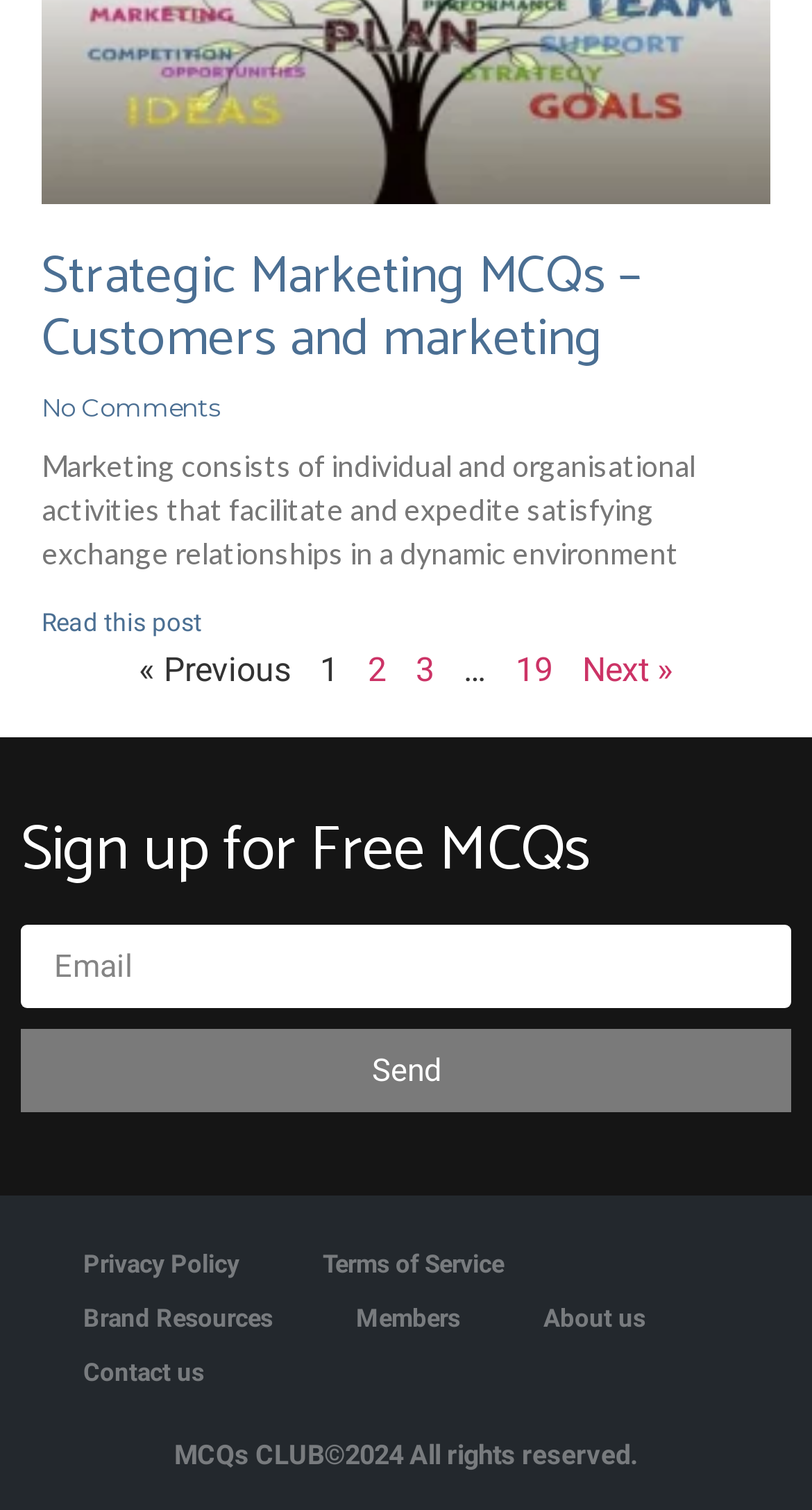What is required to sign up for Free MCQs?
Look at the image and answer the question using a single word or phrase.

Email